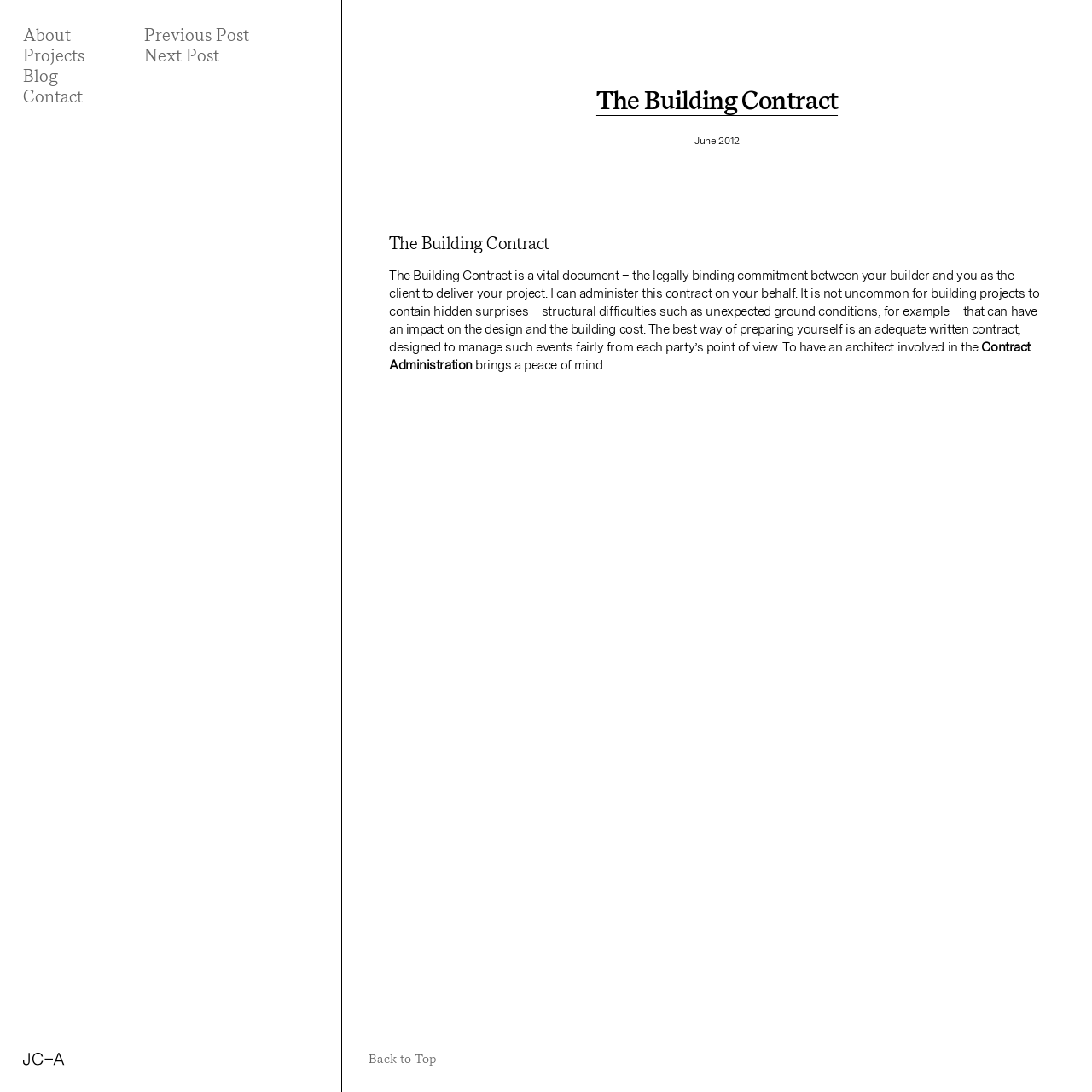Answer the following query concisely with a single word or phrase:
What type of document is the building contract?

Written contract